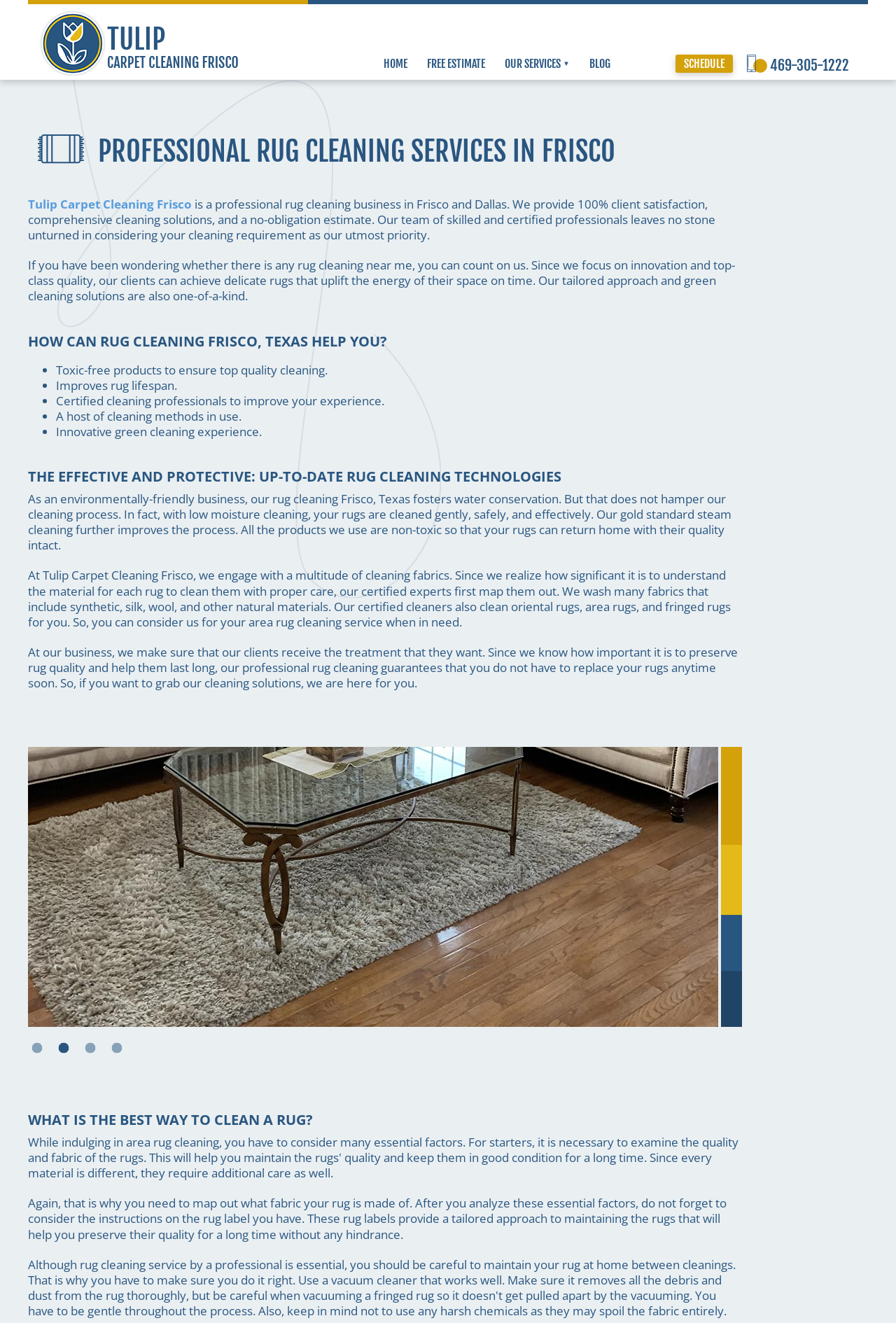Offer an in-depth caption of the entire webpage.

This webpage is about Professional Rug Cleaning Services in Frisco, Texas, provided by Tulip Carpet Cleaning Frisco. At the top, there is a logo and a navigation menu with links to "HOME", "FREE ESTIMATE", "OUR SERVICES", and "BLOG". Below the navigation menu, there is a heading that reads "PROFESSIONAL RUG CLEANING SERVICES IN FRISCO" followed by a brief introduction to the business, which provides 100% client satisfaction, comprehensive cleaning solutions, and a no-obligation estimate.

The webpage then explains the benefits of using their rug cleaning services, including the use of toxic-free products, improvement of rug lifespan, certified cleaning professionals, and a host of cleaning methods. There are four bullet points highlighting these benefits.

Next, there is a section titled "THE EFFECTIVE AND PROTECTIVE: UP-TO-DATE RUG CLEANING TECHNOLOGIES" which discusses the business's environmentally-friendly approach to rug cleaning, including water conservation and the use of non-toxic products. This section also explains the different types of rugs they can clean, including synthetic, silk, wool, and oriental rugs.

The webpage then provides more information on how to clean a rug, emphasizing the importance of identifying the fabric type and following the instructions on the rug label. There is also a call-to-action section where visitors can fill out a form to get a free price estimate. This section includes a heading "FREE PRICE ESTIMATE" and a brief description, followed by a form with fields for full name, zip code, phone, email, and comments or service. There is a "SCHEDULE NOW" button at the bottom of the form.

On the right side of the webpage, there is a section with a heading "SCHEDULE" and a phone number "469-305-1222" to call for a price estimate. There is also a brief description of the business's commitment to getting the job done smoothly and efficiently.